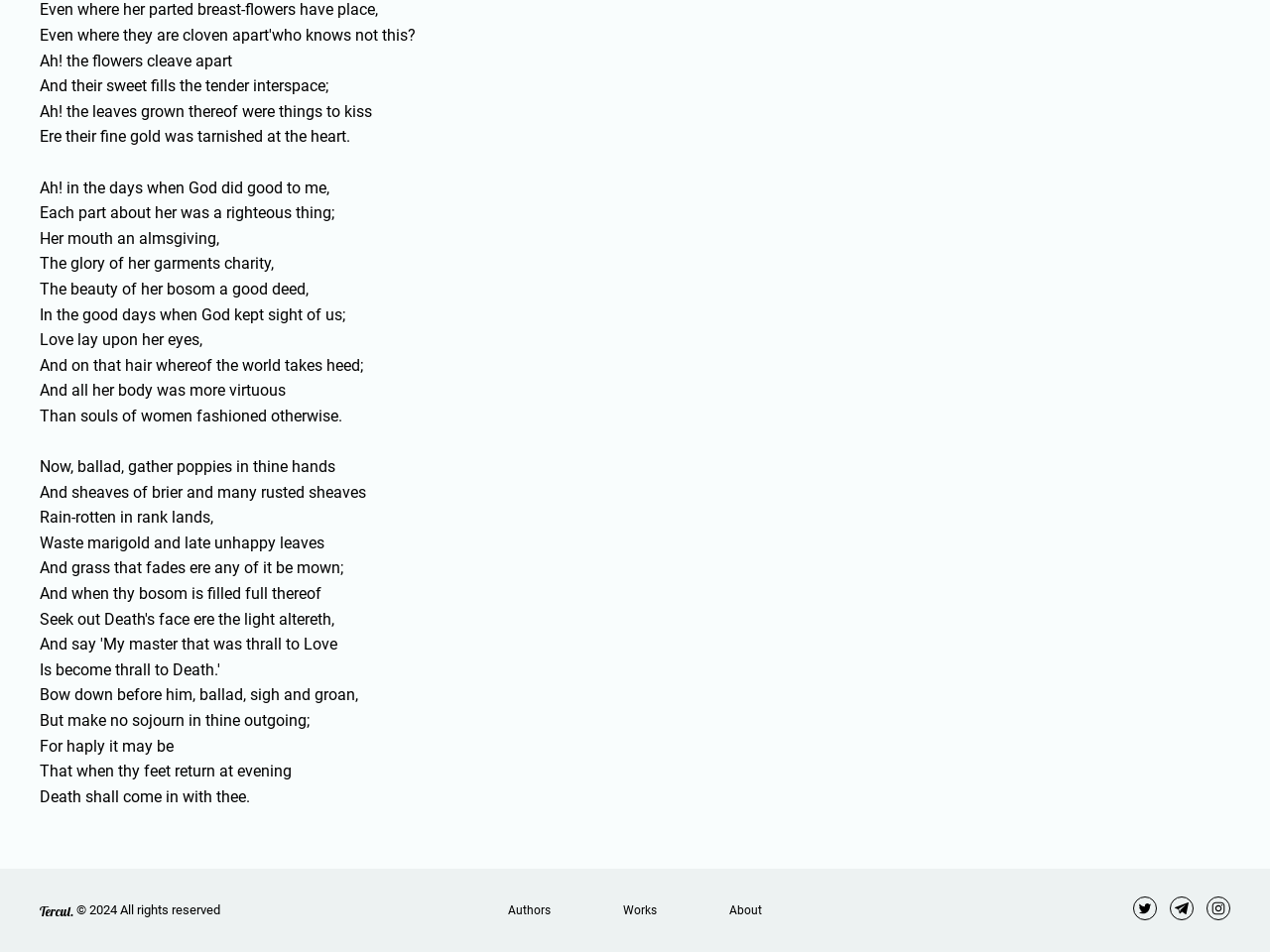What is the purpose of the ballad?
Provide an in-depth and detailed explanation in response to the question.

The ballad seems to be a lament or a dirge, with the speaker instructing the ballad to 'bow down before him, sigh and groan' and to 'make no sojourn in thine outgoing'. This suggests that the ballad is meant to mourn the loss of something or someone, perhaps the woman's beauty or innocence.